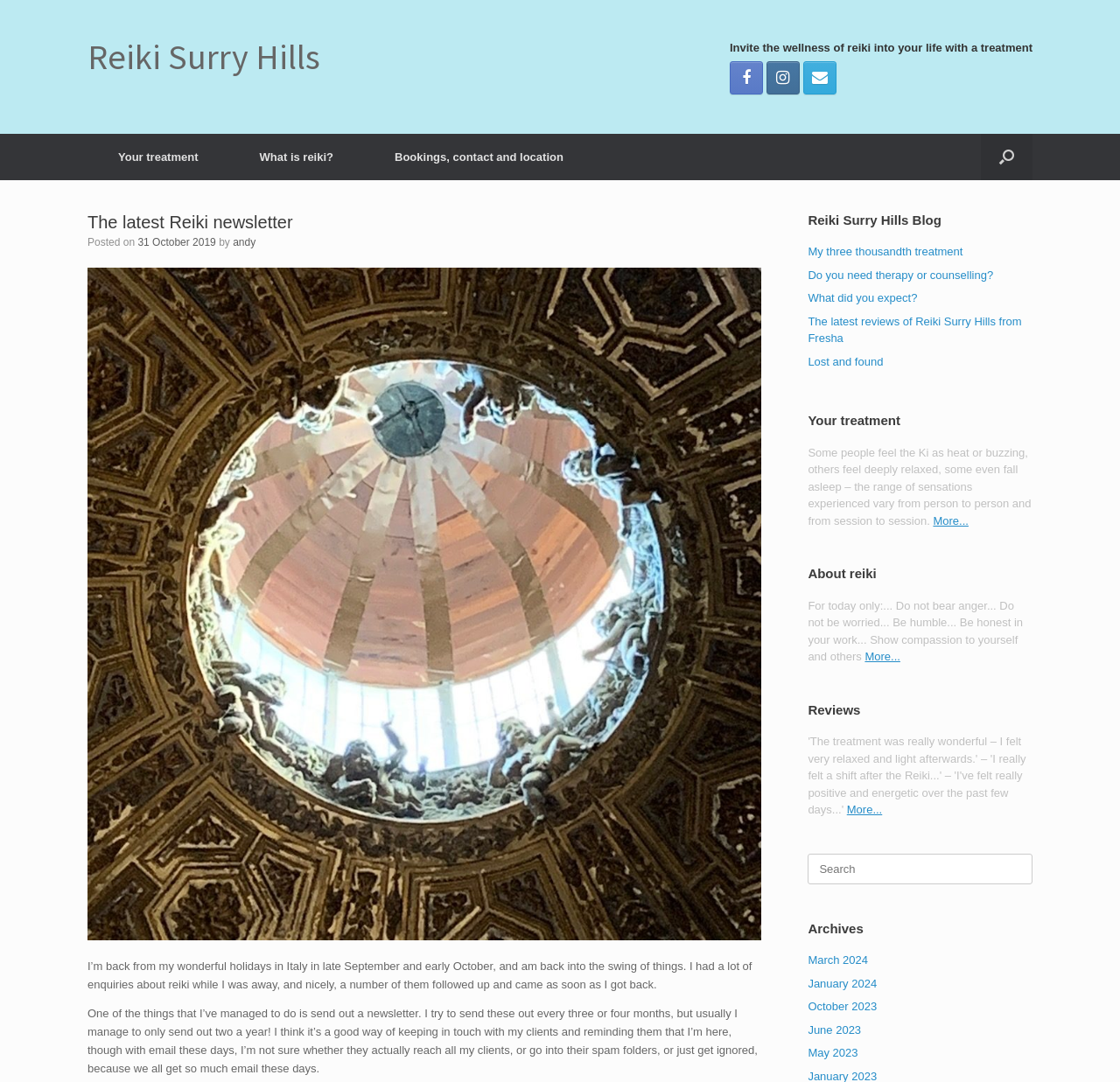Locate the bounding box coordinates of the clickable area needed to fulfill the instruction: "Read the latest Reiki newsletter".

[0.078, 0.194, 0.68, 0.216]